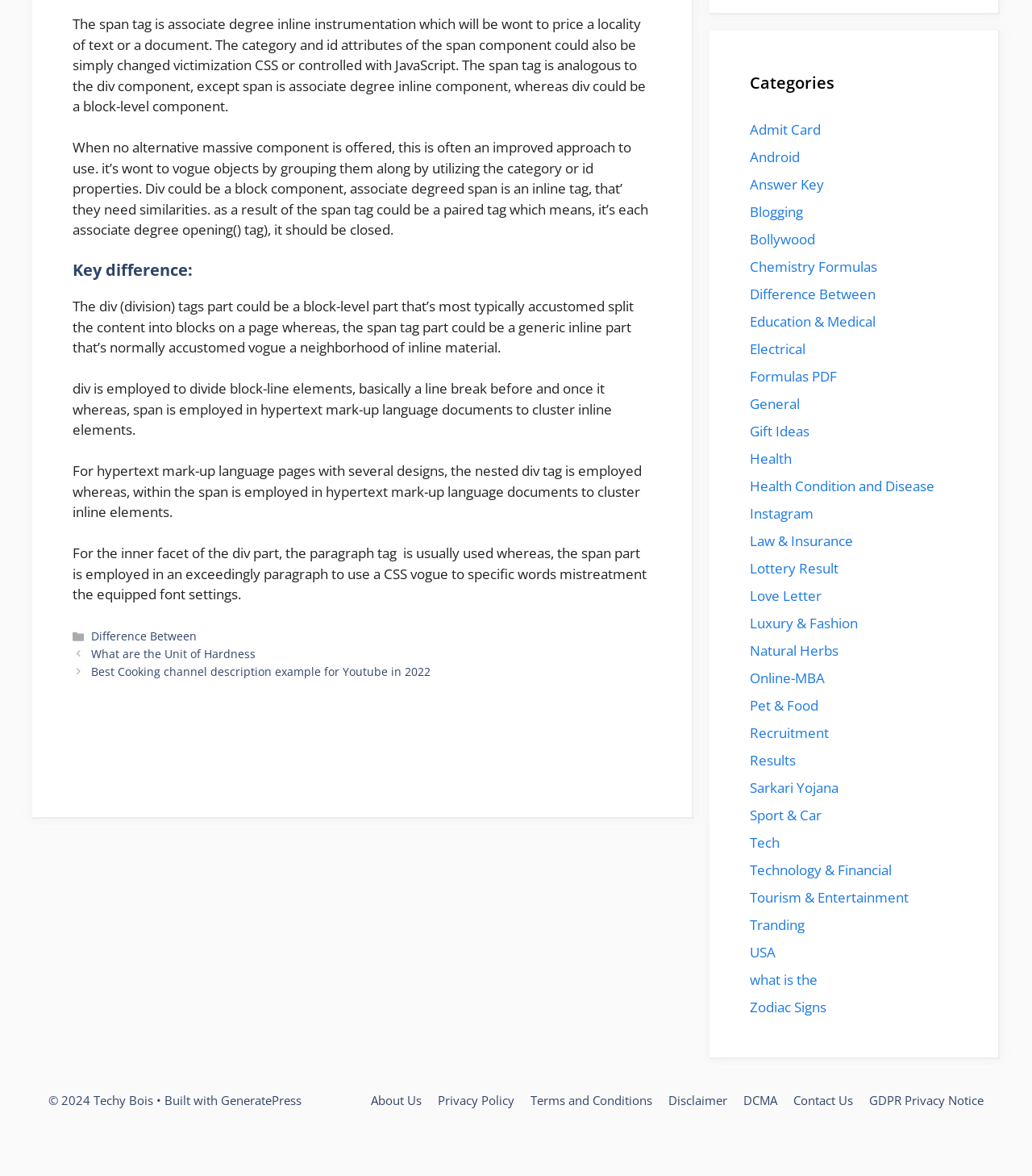Pinpoint the bounding box coordinates of the element you need to click to execute the following instruction: "Click on the 'About Us' link". The bounding box should be represented by four float numbers between 0 and 1, in the format [left, top, right, bottom].

[0.359, 0.929, 0.409, 0.943]